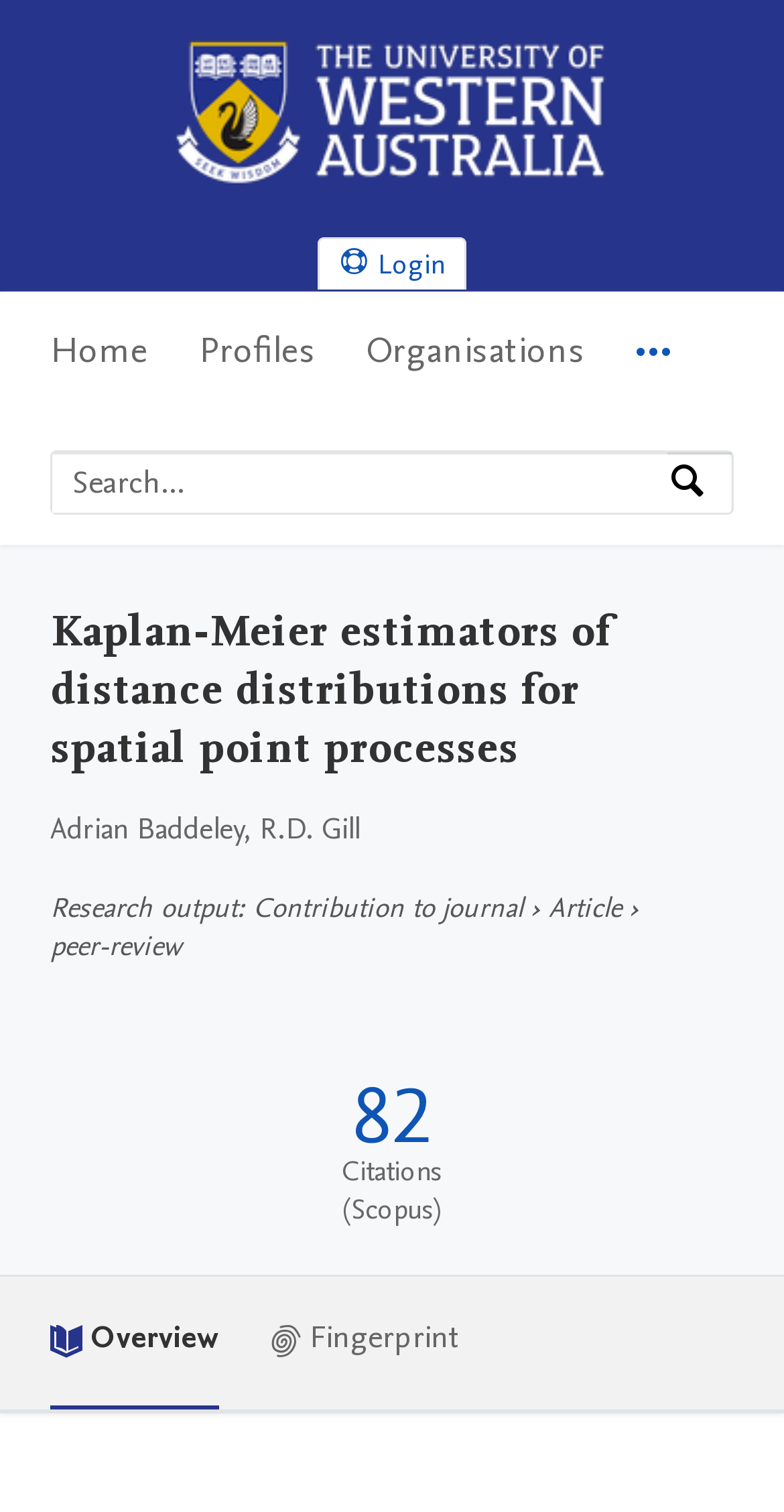Determine the bounding box coordinates of the section to be clicked to follow the instruction: "View publication metrics". The coordinates should be given as four float numbers between 0 and 1, formatted as [left, top, right, bottom].

[0.064, 0.684, 0.936, 0.844]